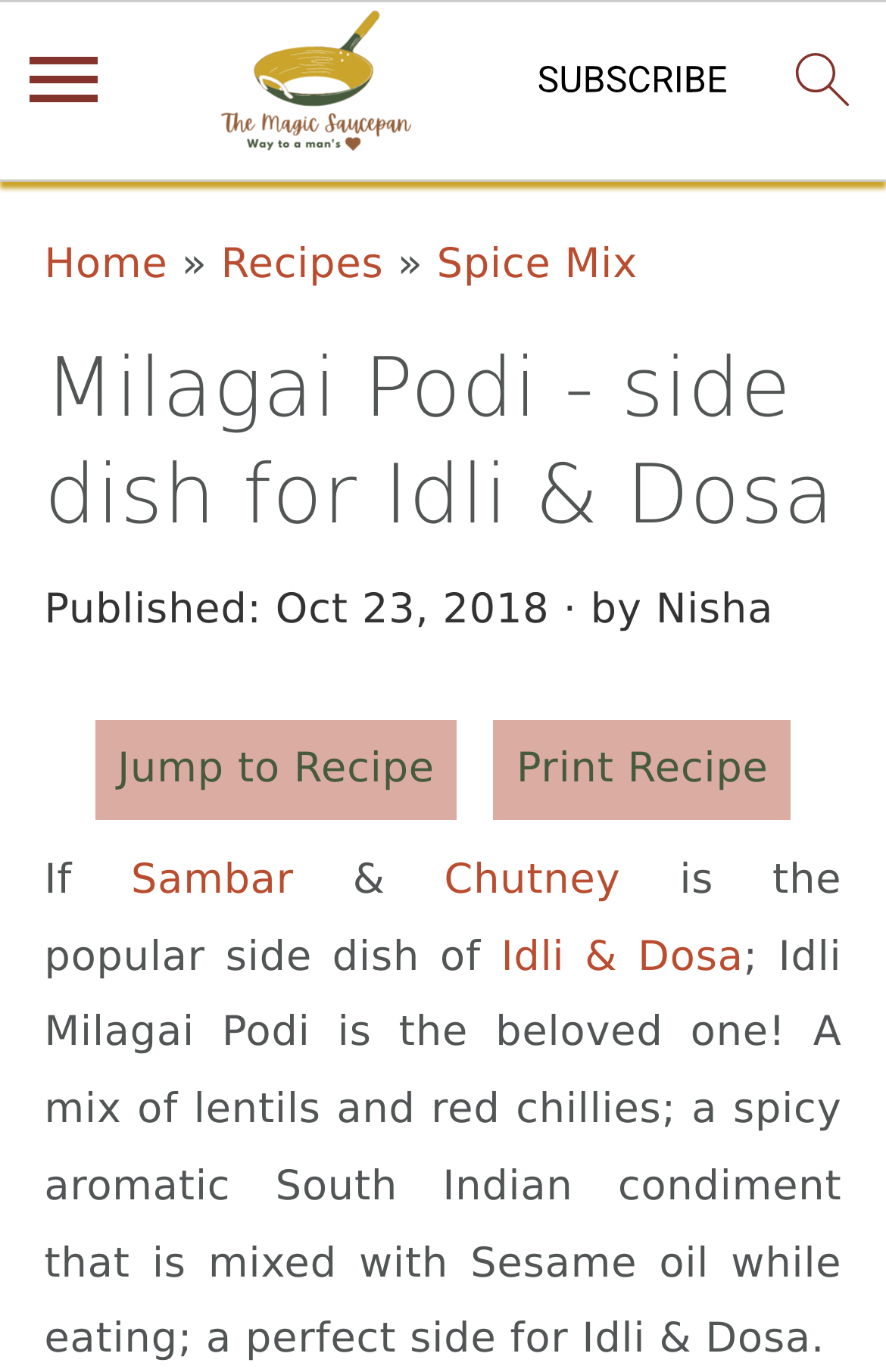What is the name of the South Indian condiment?
Based on the image, give a concise answer in the form of a single word or short phrase.

Idli Milagai Podi